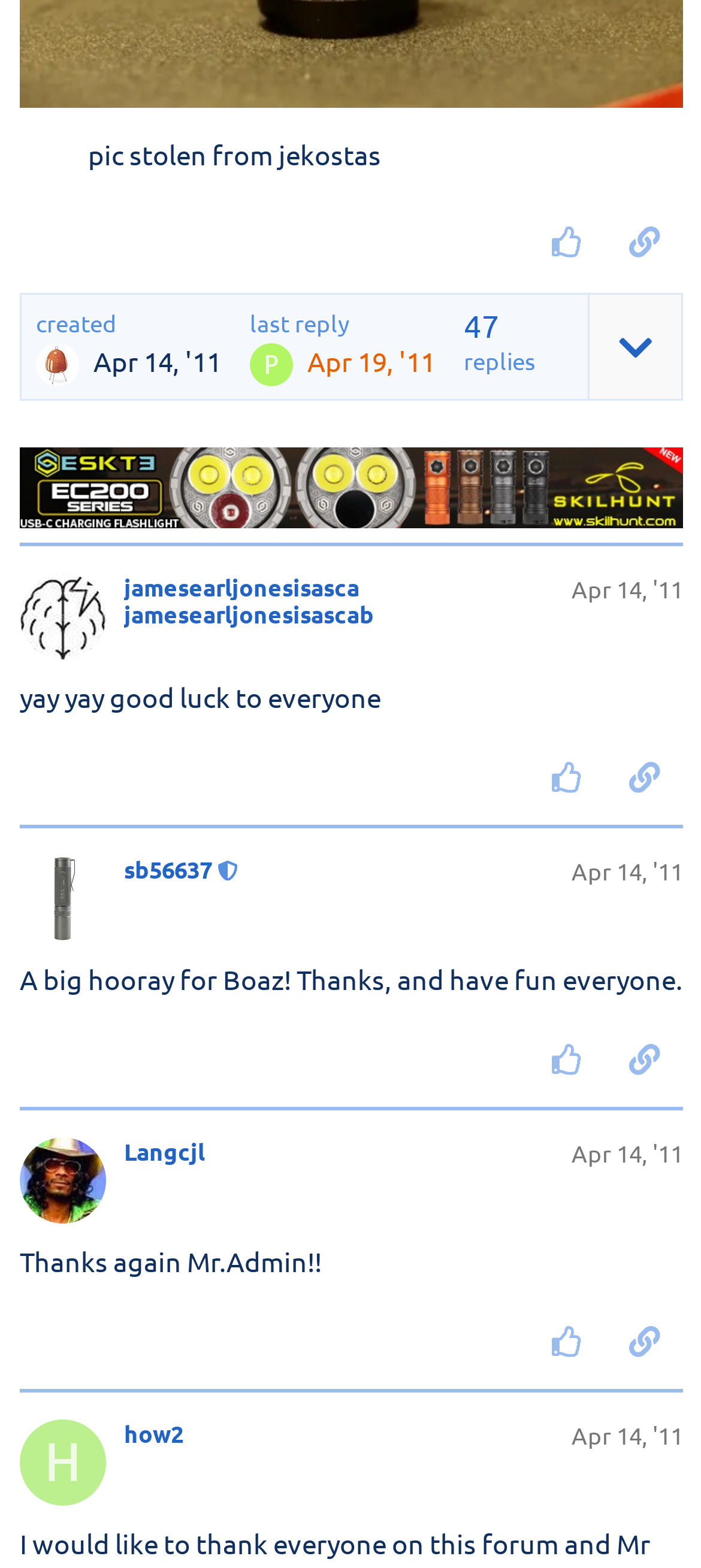Provide the bounding box coordinates for the UI element that is described as: "Langcjl".

[0.177, 0.725, 0.292, 0.743]